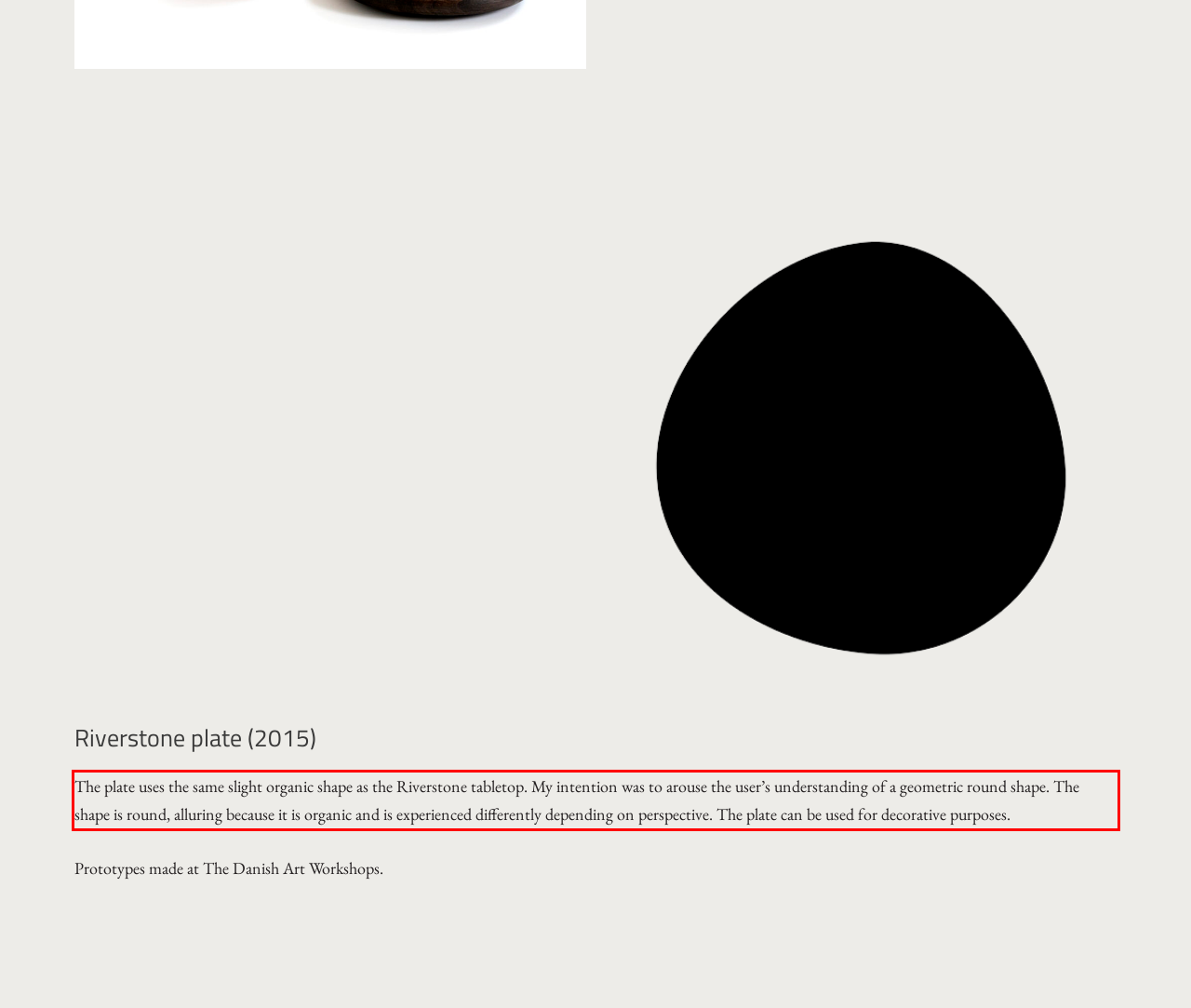Analyze the screenshot of a webpage where a red rectangle is bounding a UI element. Extract and generate the text content within this red bounding box.

The plate uses the same slight organic shape as the Riverstone tabletop. My intention was to arouse the user’s understanding of a geometric round shape. The shape is round, alluring because it is organic and is experienced differently depending on perspective. The plate can be used for decorative purposes.